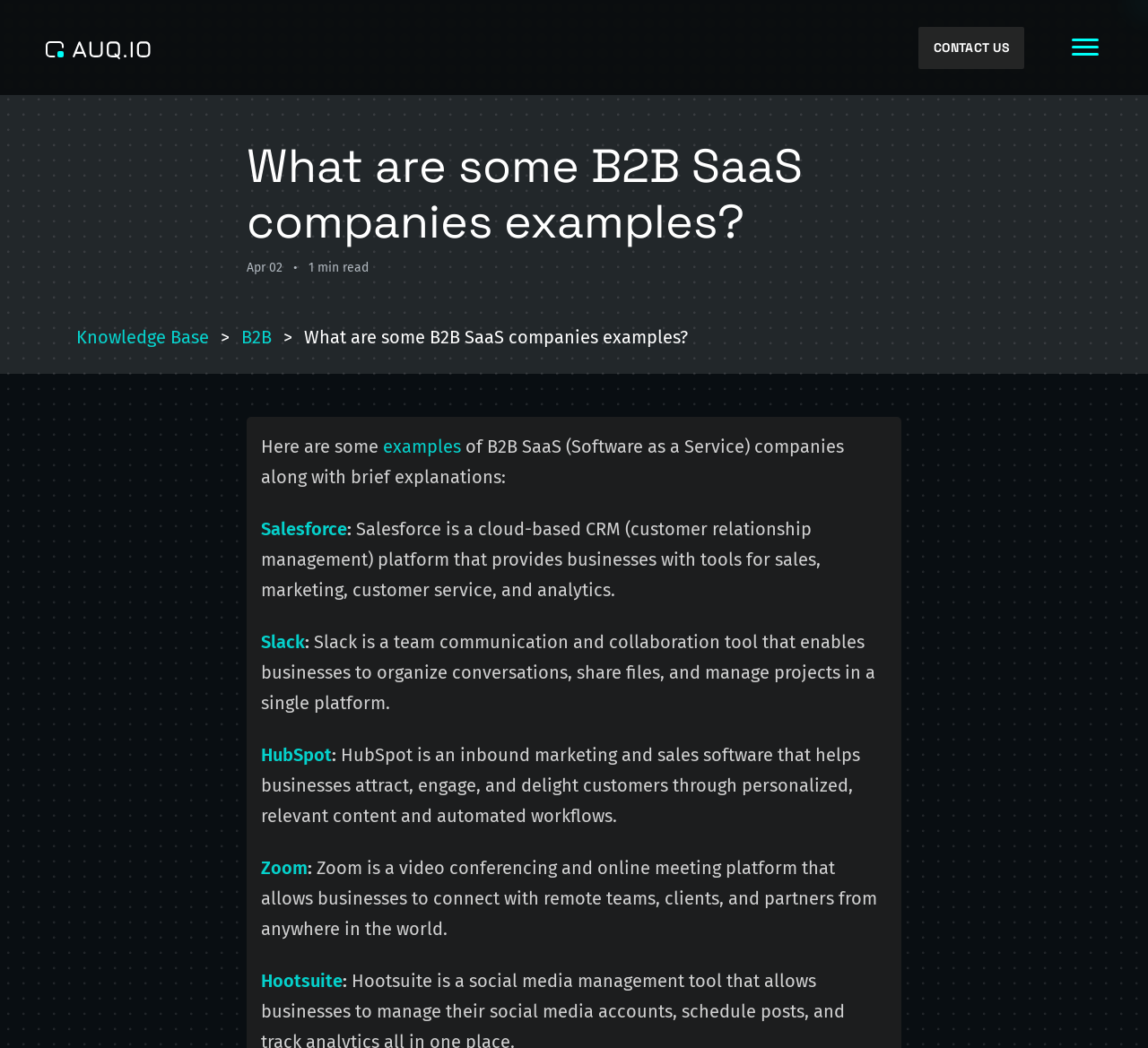What is the name of the platform that enables businesses to organize conversations, share files, and manage projects?
Look at the screenshot and respond with a single word or phrase.

Slack